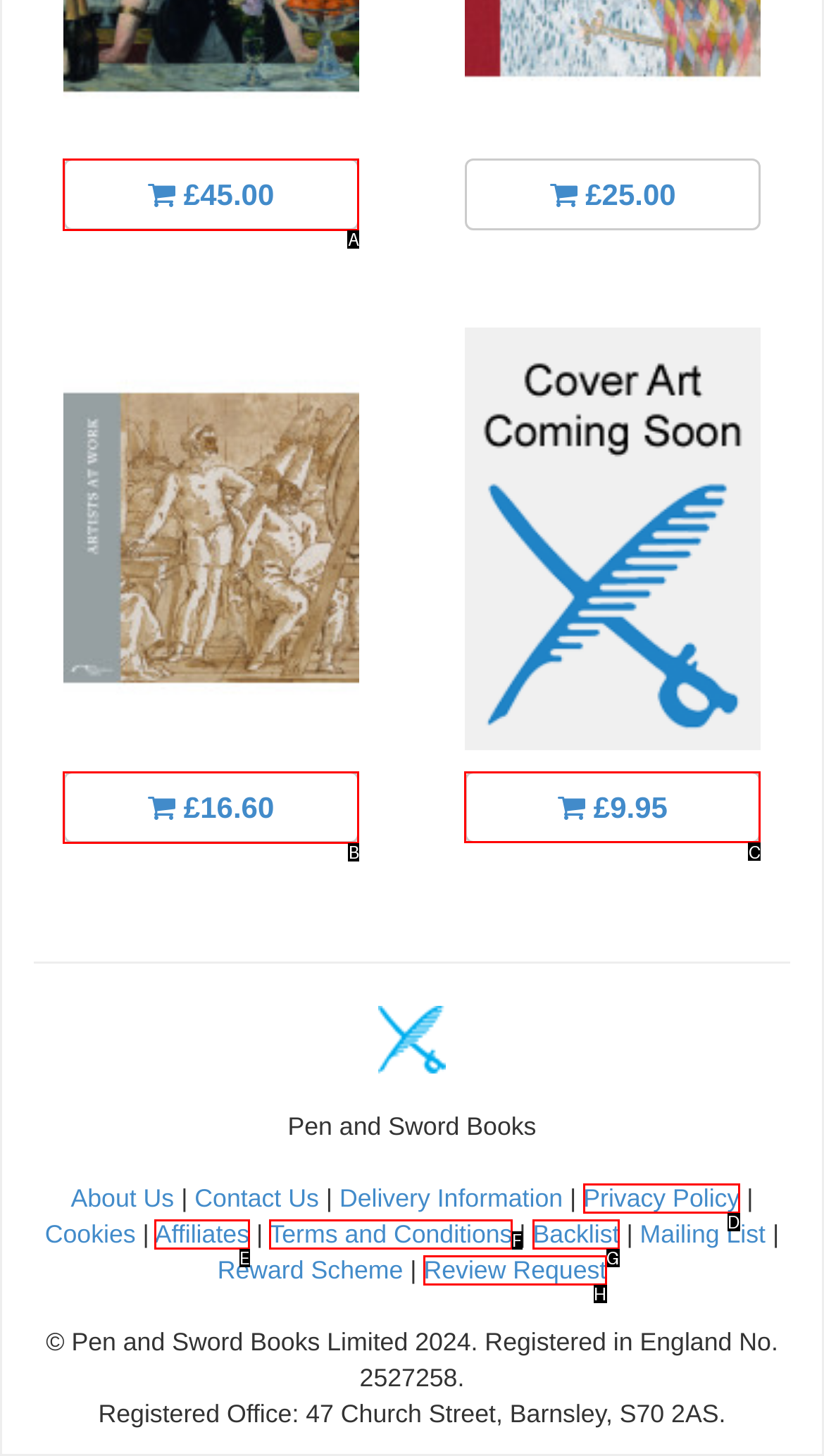Indicate which HTML element you need to click to complete the task: Click the £9.95 link. Provide the letter of the selected option directly.

C